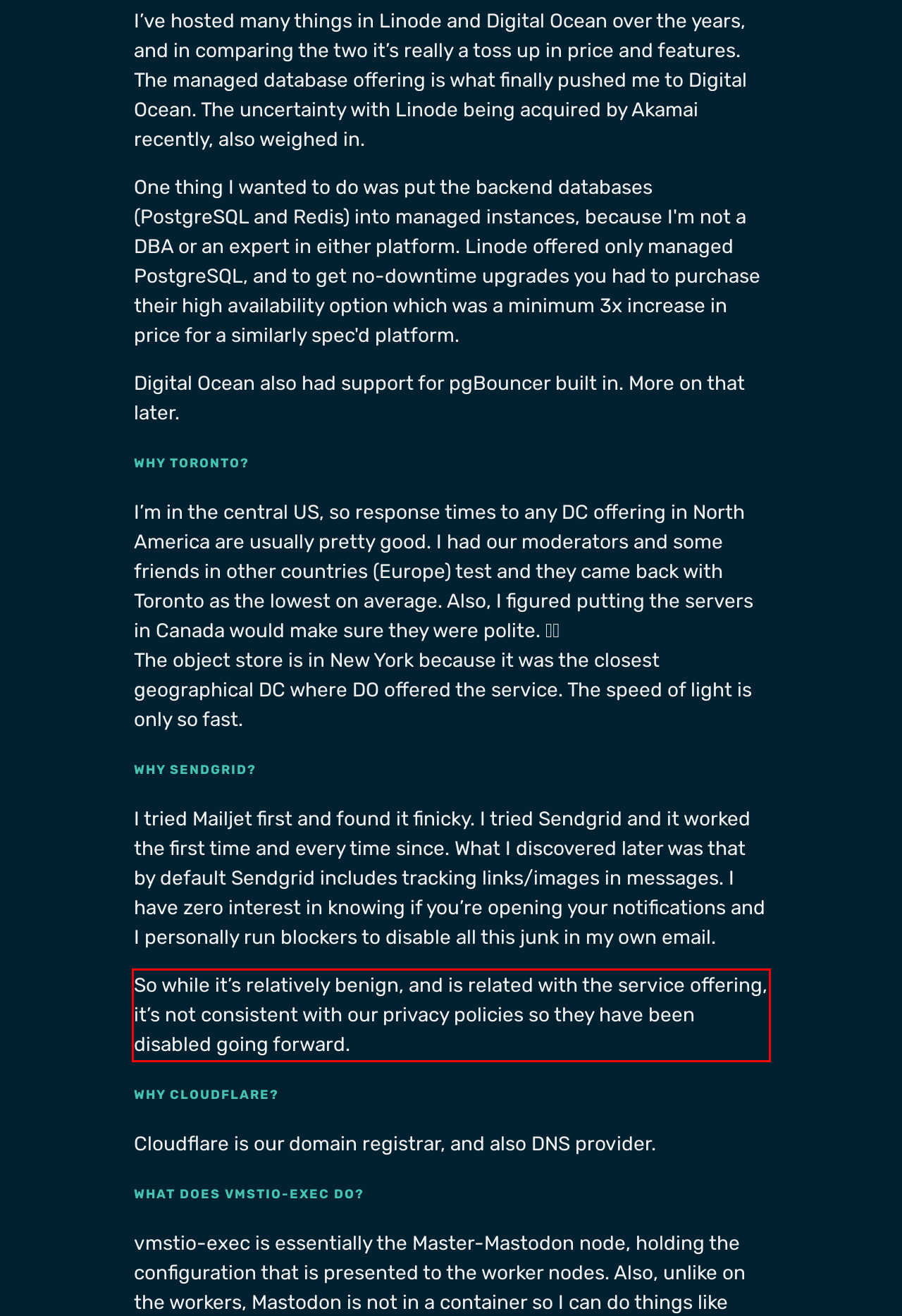Analyze the screenshot of a webpage where a red rectangle is bounding a UI element. Extract and generate the text content within this red bounding box.

So while it’s relatively benign, and is related with the service offering, it’s not consistent with our privacy policies so they have been disabled going forward.